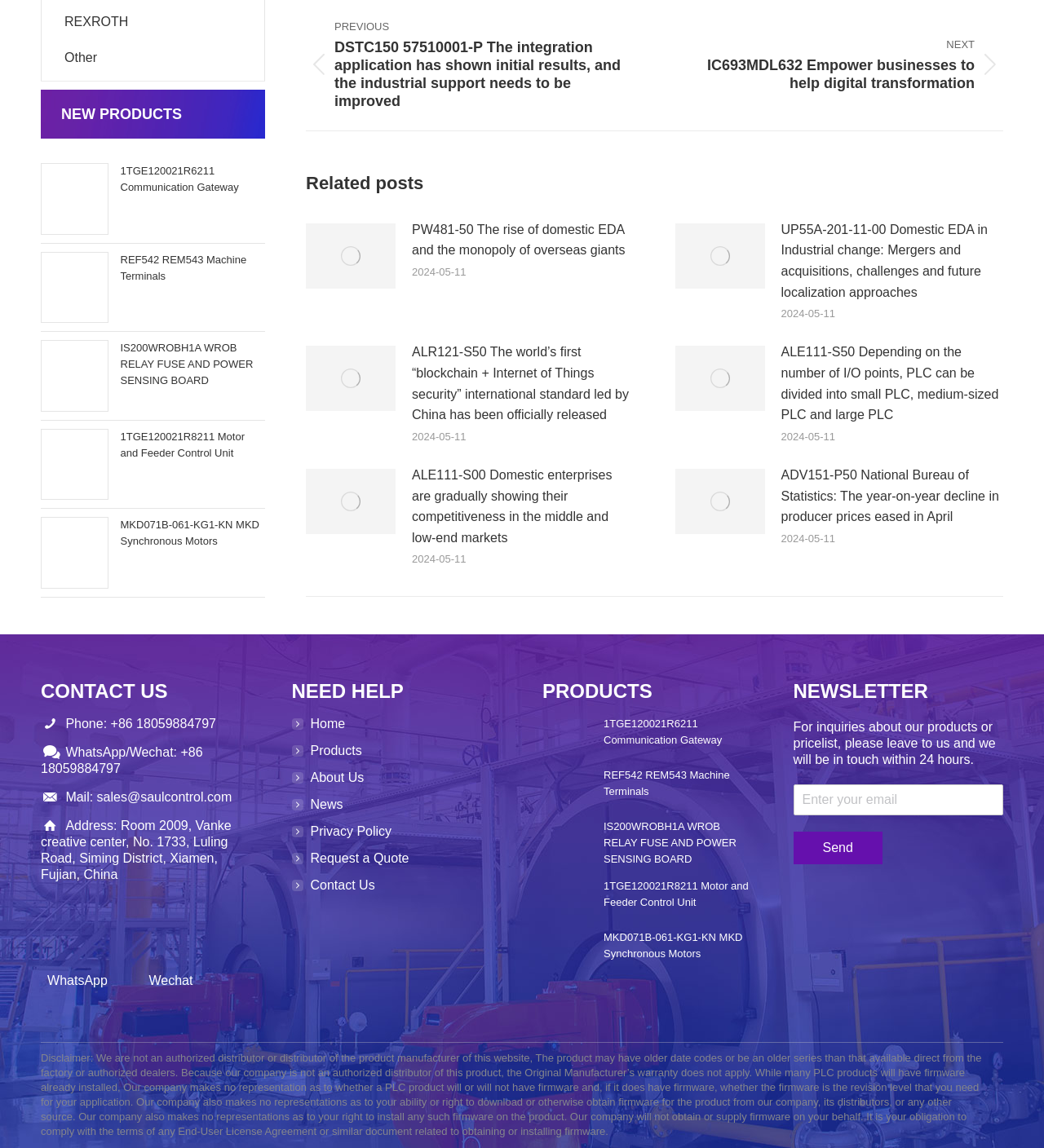Predict the bounding box coordinates of the UI element that matches this description: "Learn". The coordinates should be in the format [left, top, right, bottom] with each value between 0 and 1.

None